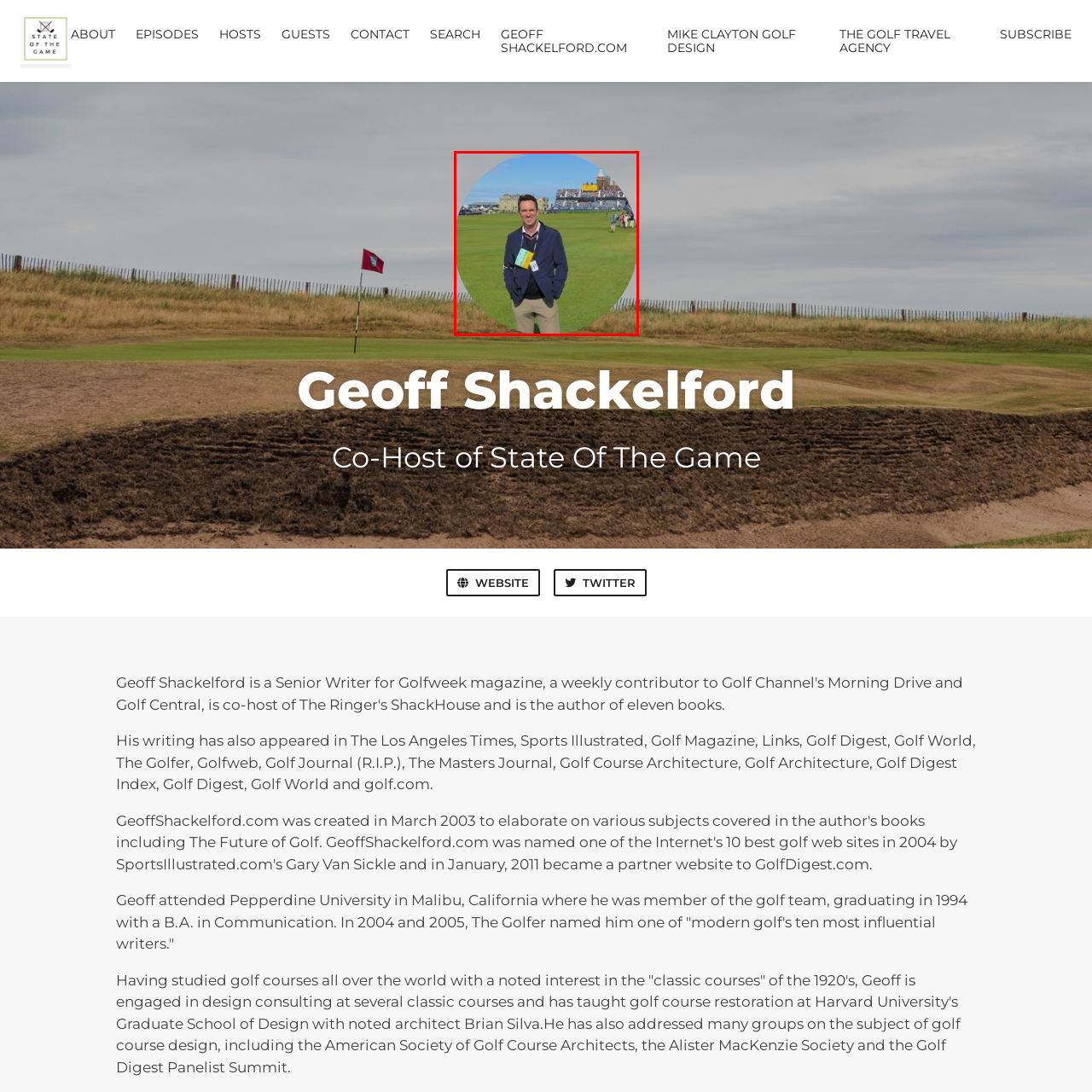Examine the image inside the red bounding box and deliver a thorough answer to the question that follows, drawing information from the image: What is the man holding around his neck?

The caption states that the man holds an identification badge around his neck, indicating his role in the event, which suggests that he is not just a participant but has some official capacity.